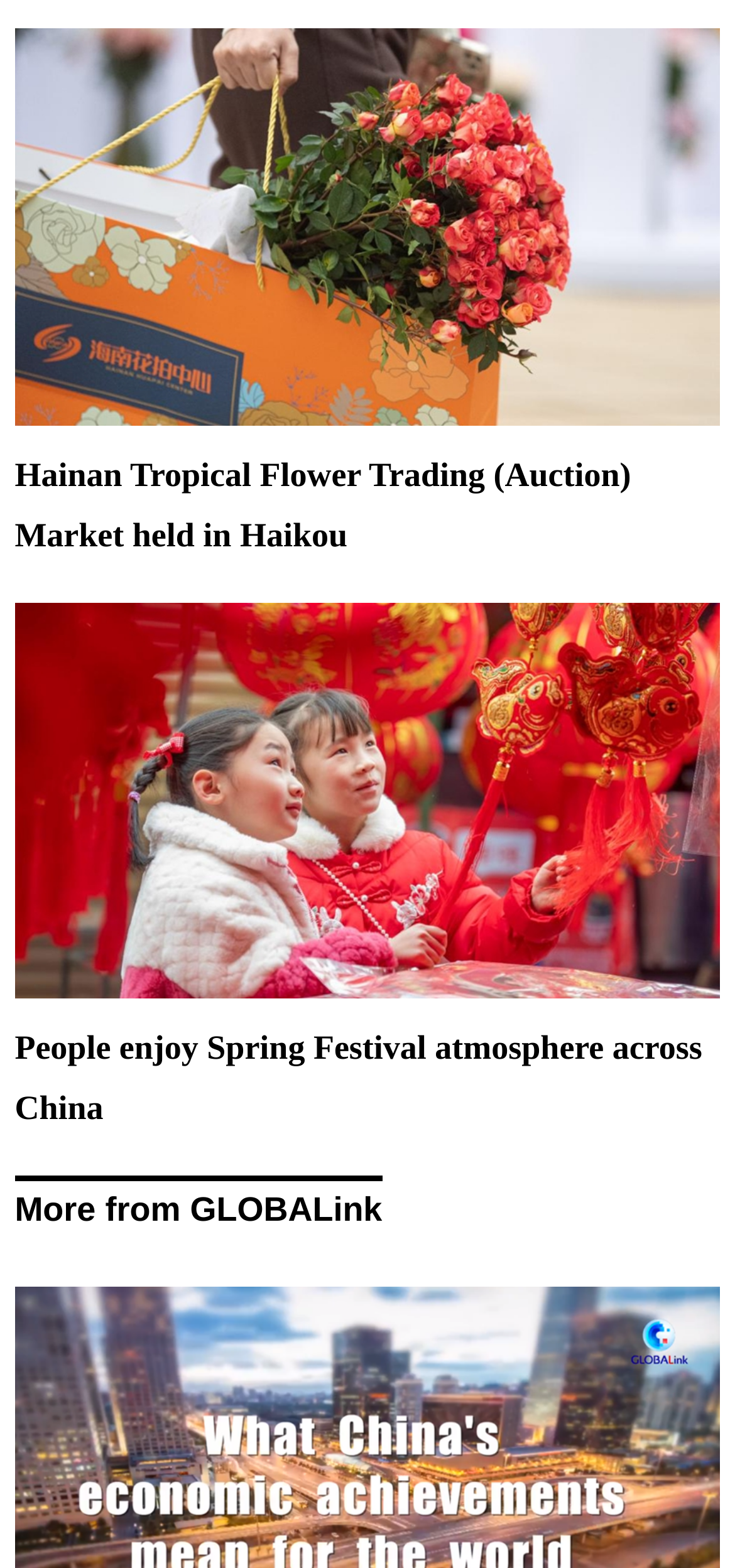Provide your answer to the question using just one word or phrase: Is there a section for more news articles?

Yes